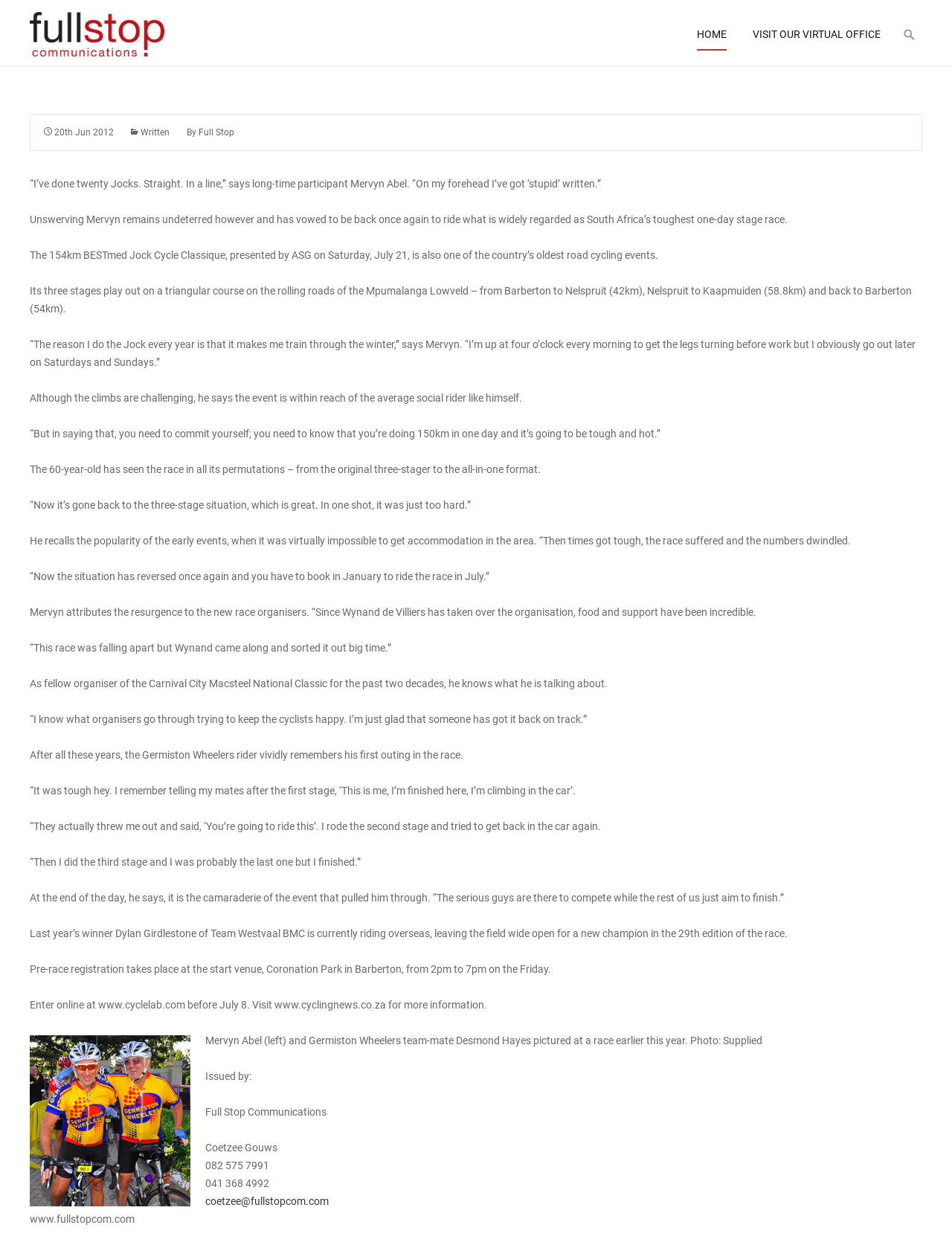Pinpoint the bounding box coordinates of the clickable area needed to execute the instruction: "Search for something". The coordinates should be specified as four float numbers between 0 and 1, i.e., [left, top, right, bottom].

[0.942, 0.019, 0.969, 0.035]